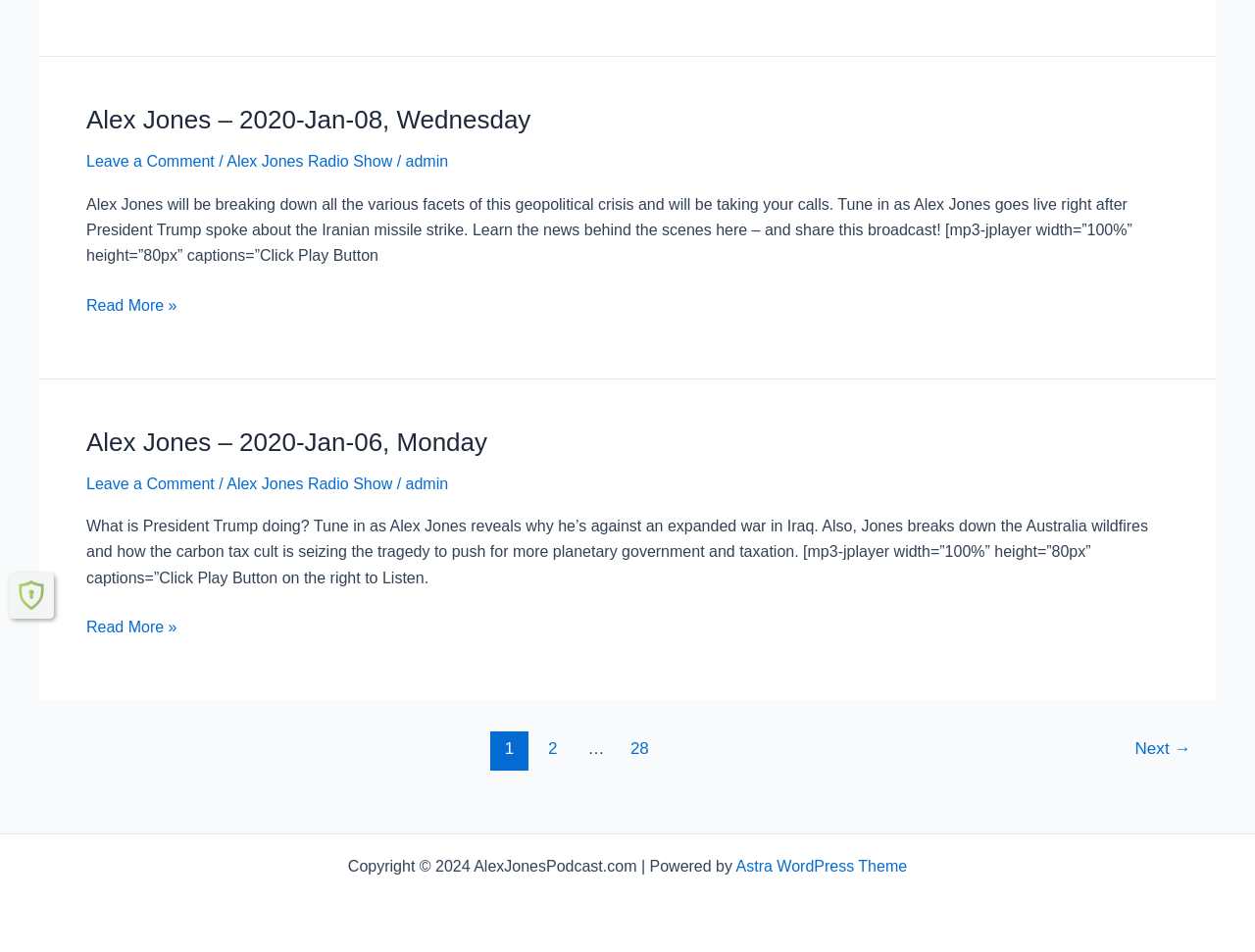Bounding box coordinates are specified in the format (top-left x, top-left y, bottom-right x, bottom-right y). All values are floating point numbers bounded between 0 and 1. Please provide the bounding box coordinate of the region this sentence describes: Next →

[0.884, 0.769, 0.969, 0.81]